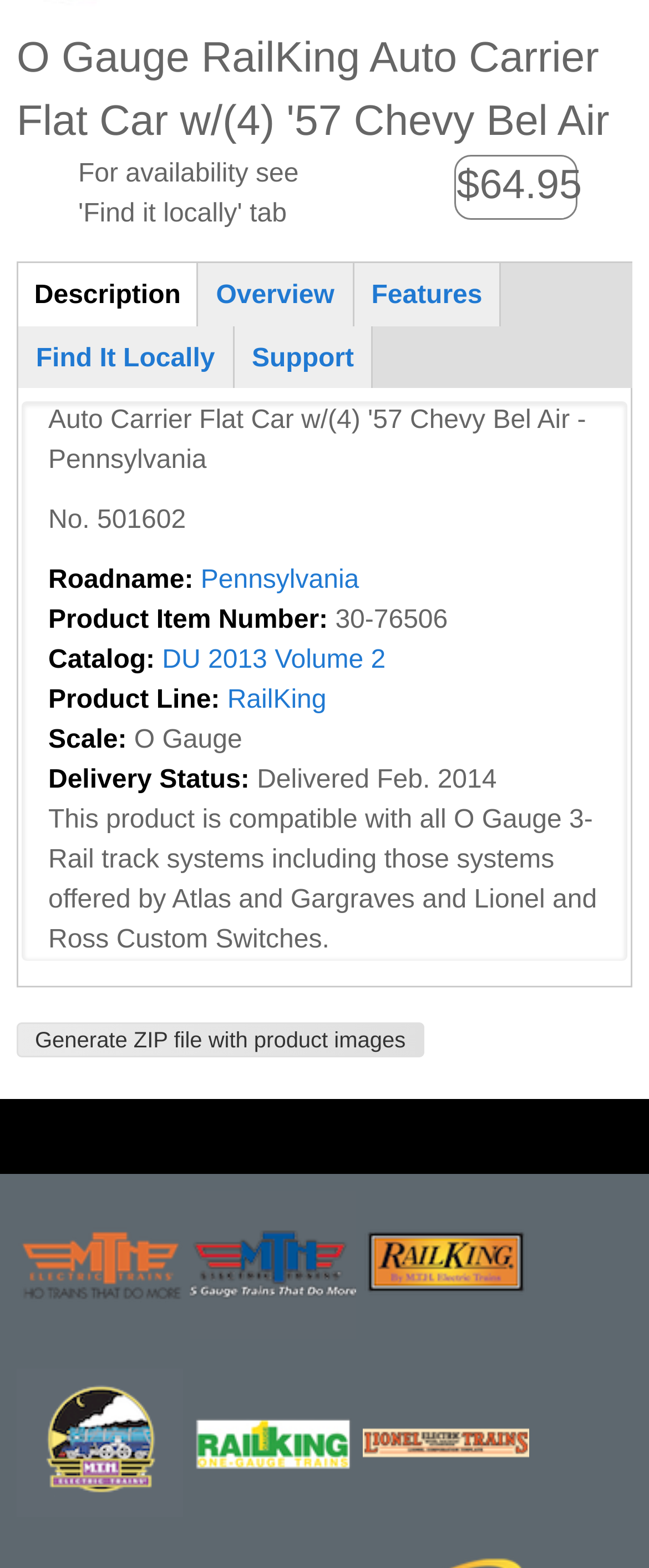What is the product item number?
Answer the question with a detailed and thorough explanation.

The product item number is mentioned in the product information section, which is 30-76506.